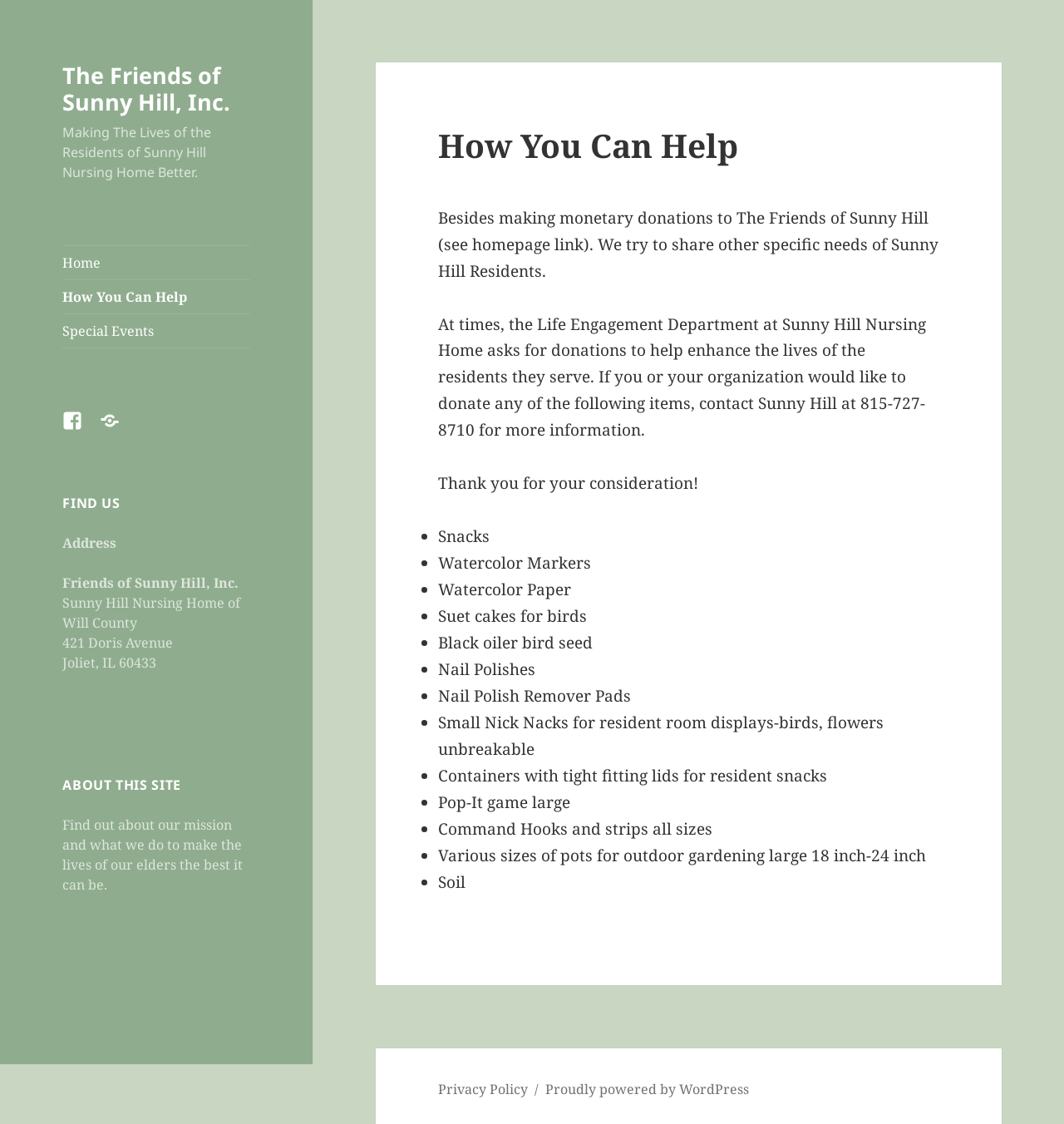Can you determine the bounding box coordinates of the area that needs to be clicked to fulfill the following instruction: "View the Privacy Policy"?

[0.412, 0.961, 0.496, 0.978]